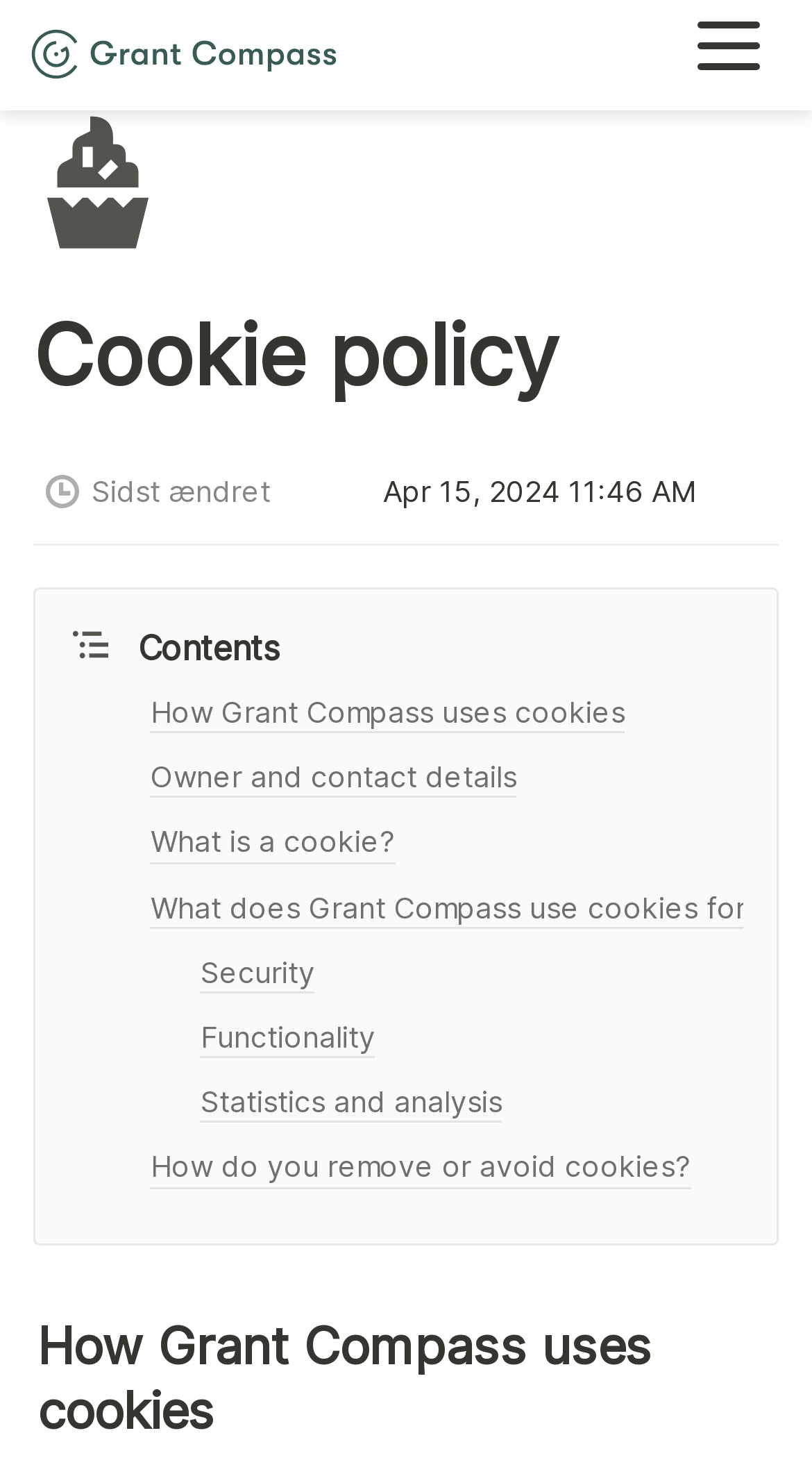What is the date of the last update?
Please look at the screenshot and answer using one word or phrase.

Apr 15, 2024 11:46 AM